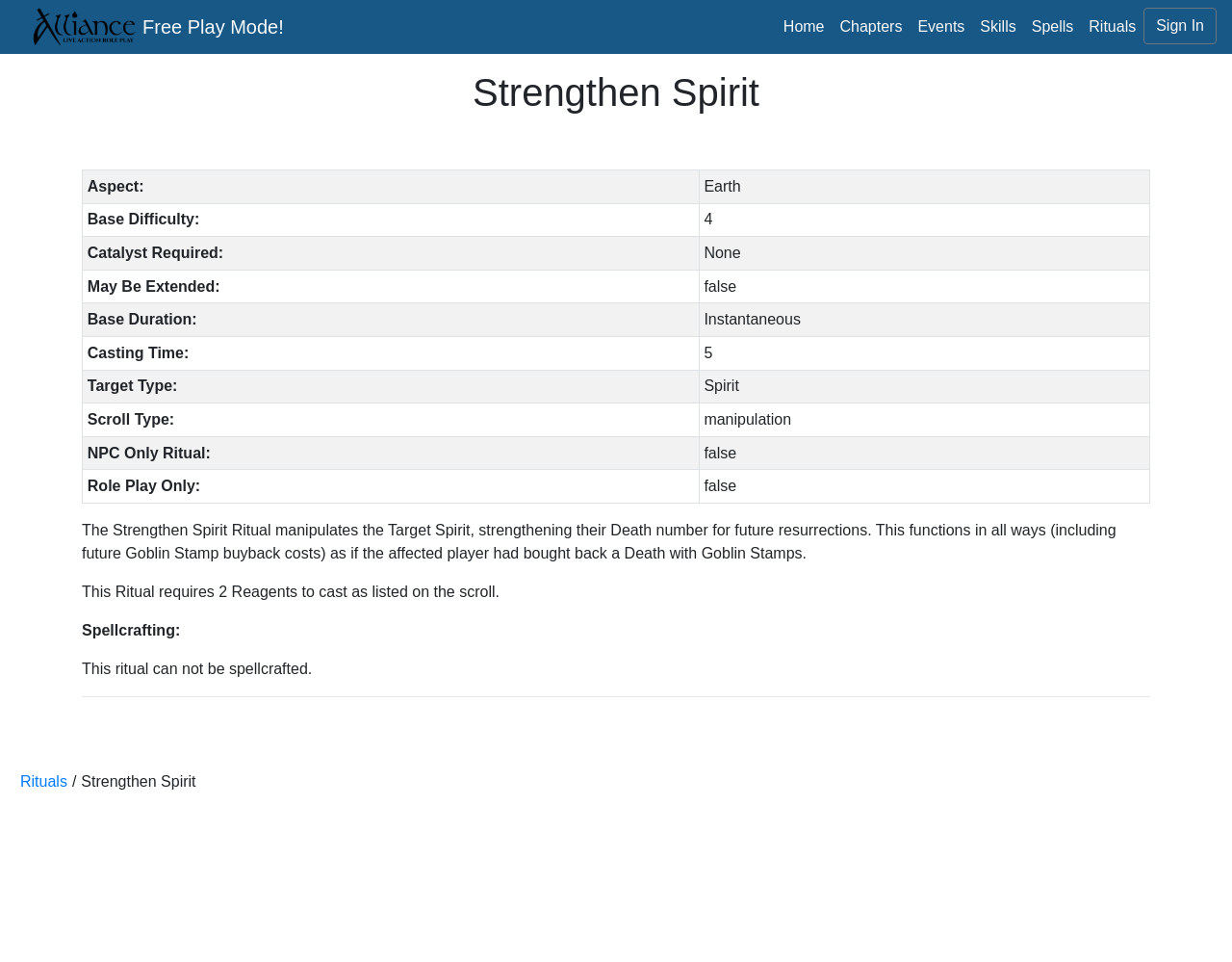Please specify the bounding box coordinates in the format (top-left x, top-left y, bottom-right x, bottom-right y), with values ranging from 0 to 1. Identify the bounding box for the UI component described as follows: parent_node: Free Play Mode!

[0.025, 0.018, 0.112, 0.035]